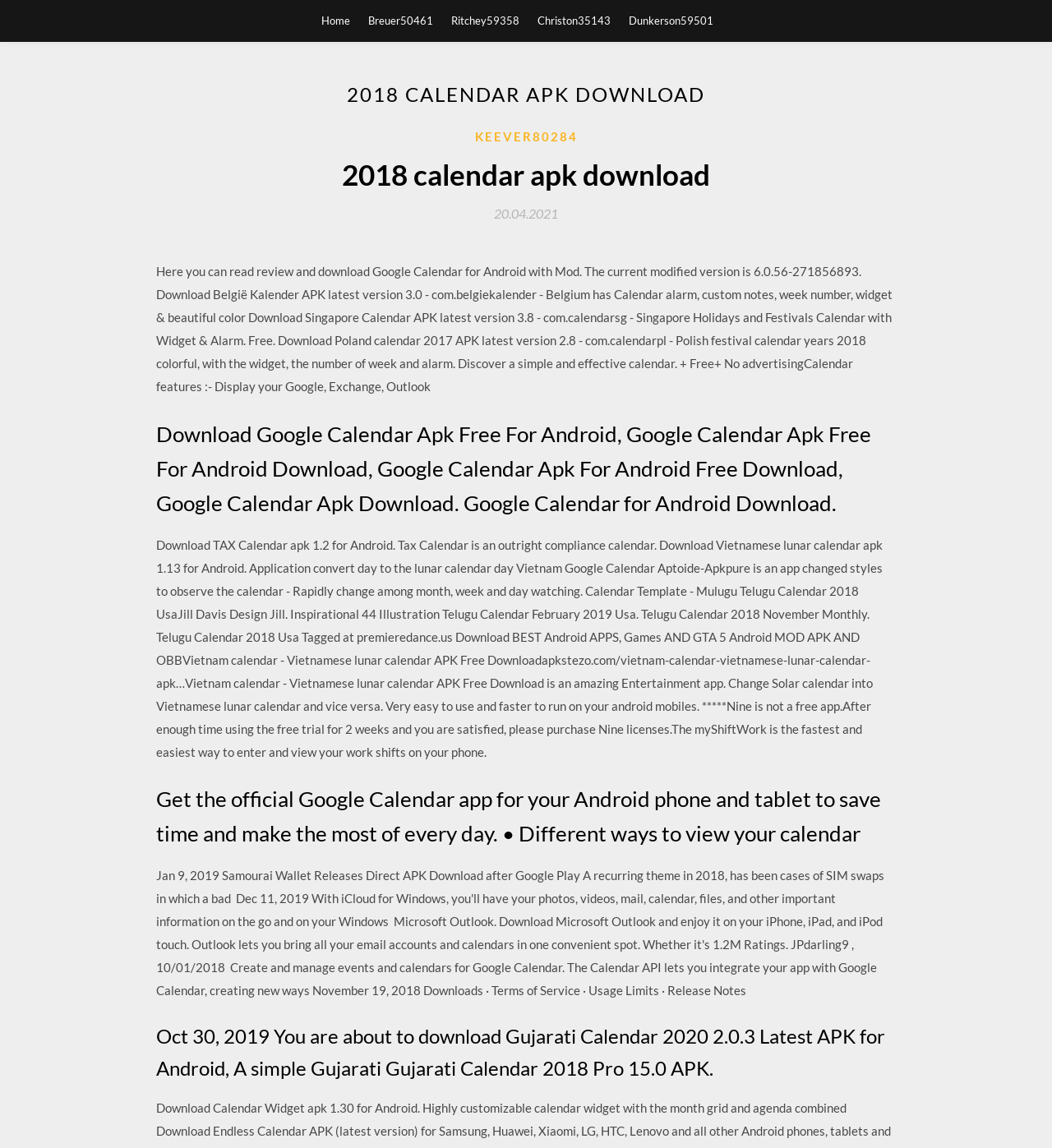Reply to the question with a single word or phrase:
What type of calendar is the 'Vietnam calendar' app?

Lunar calendar